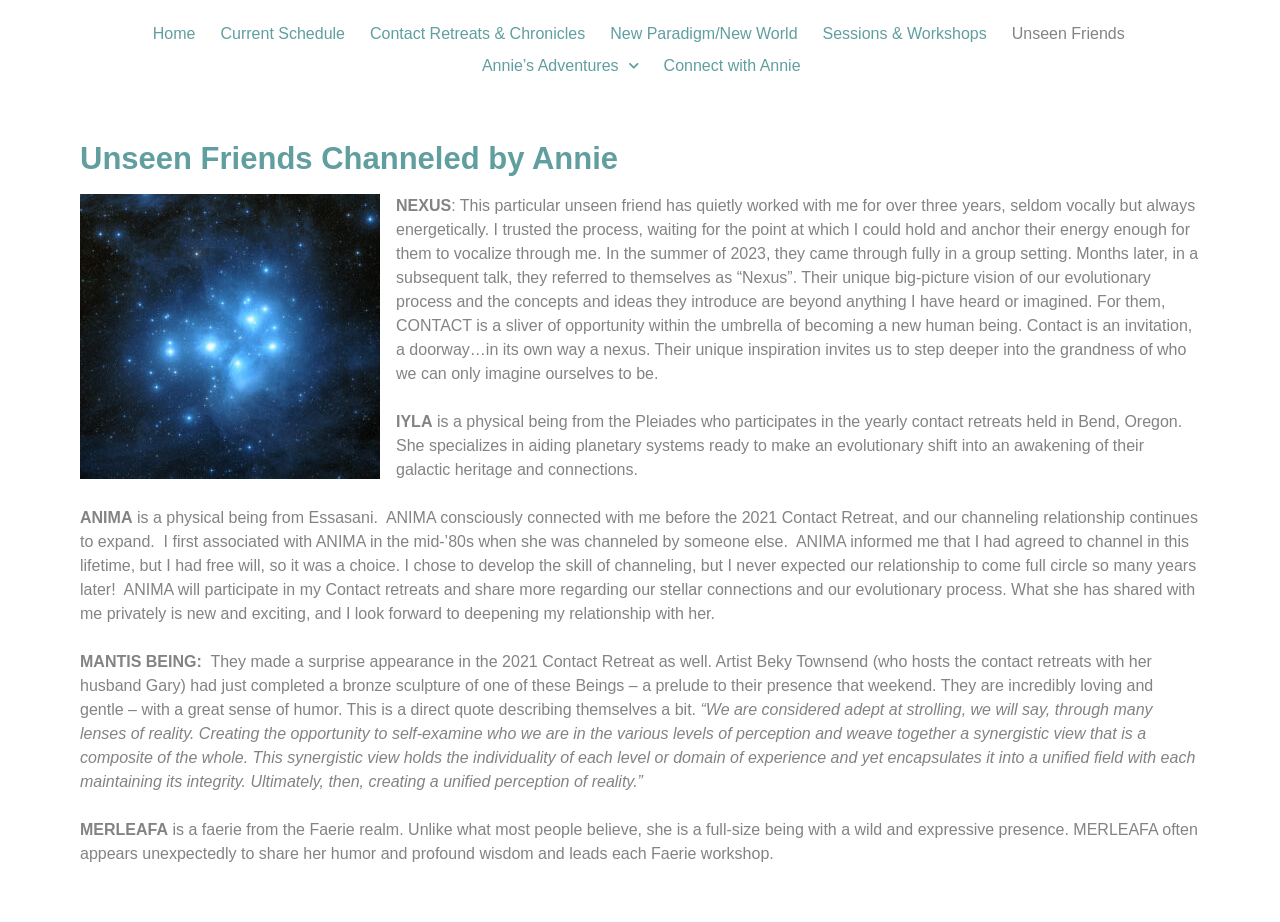Respond to the following question with a brief word or phrase:
How many links are there in the top navigation menu?

7